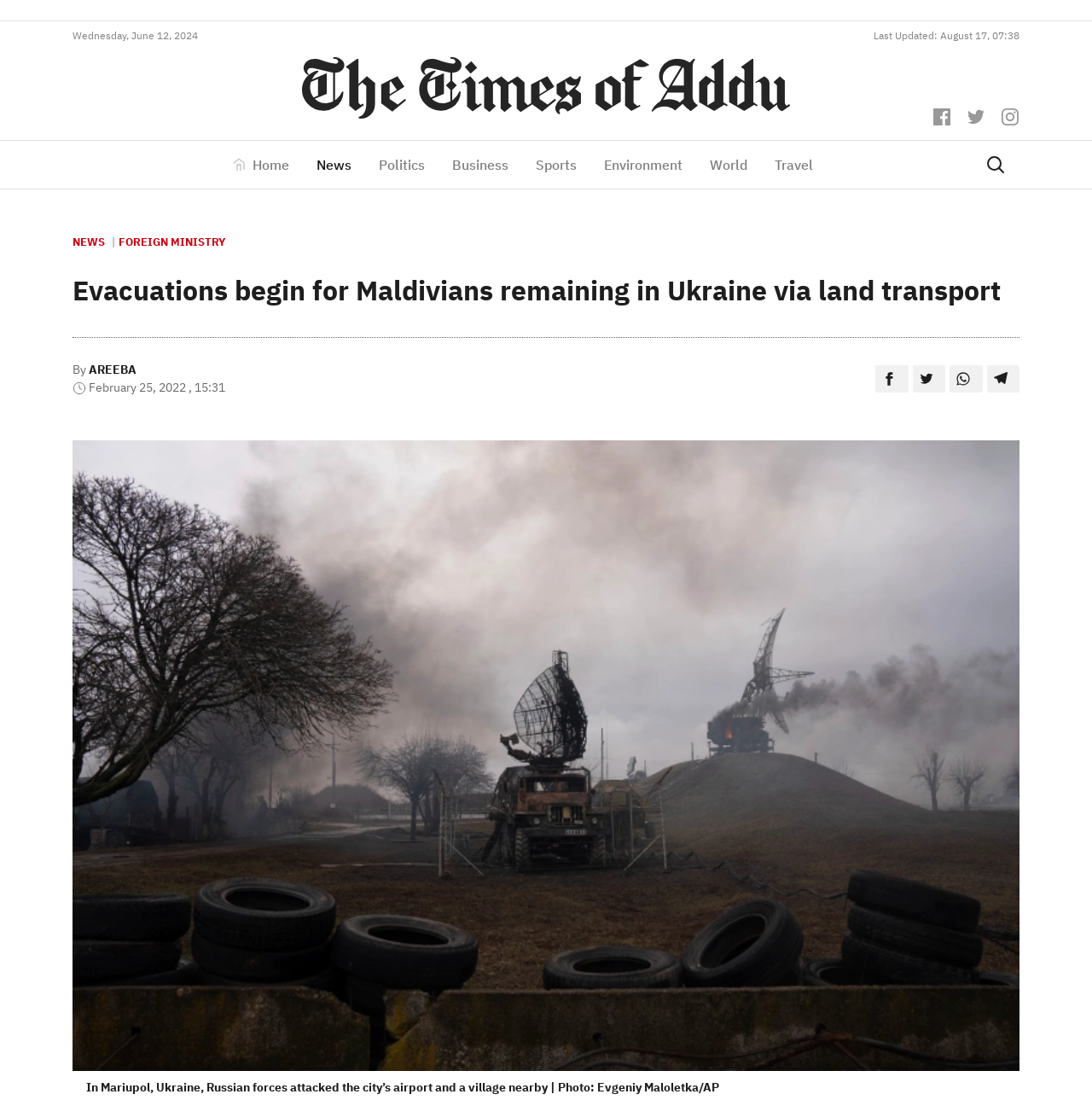Indicate the bounding box coordinates of the element that needs to be clicked to satisfy the following instruction: "Check the latest update time". The coordinates should be four float numbers between 0 and 1, i.e., [left, top, right, bottom].

[0.8, 0.026, 0.934, 0.038]